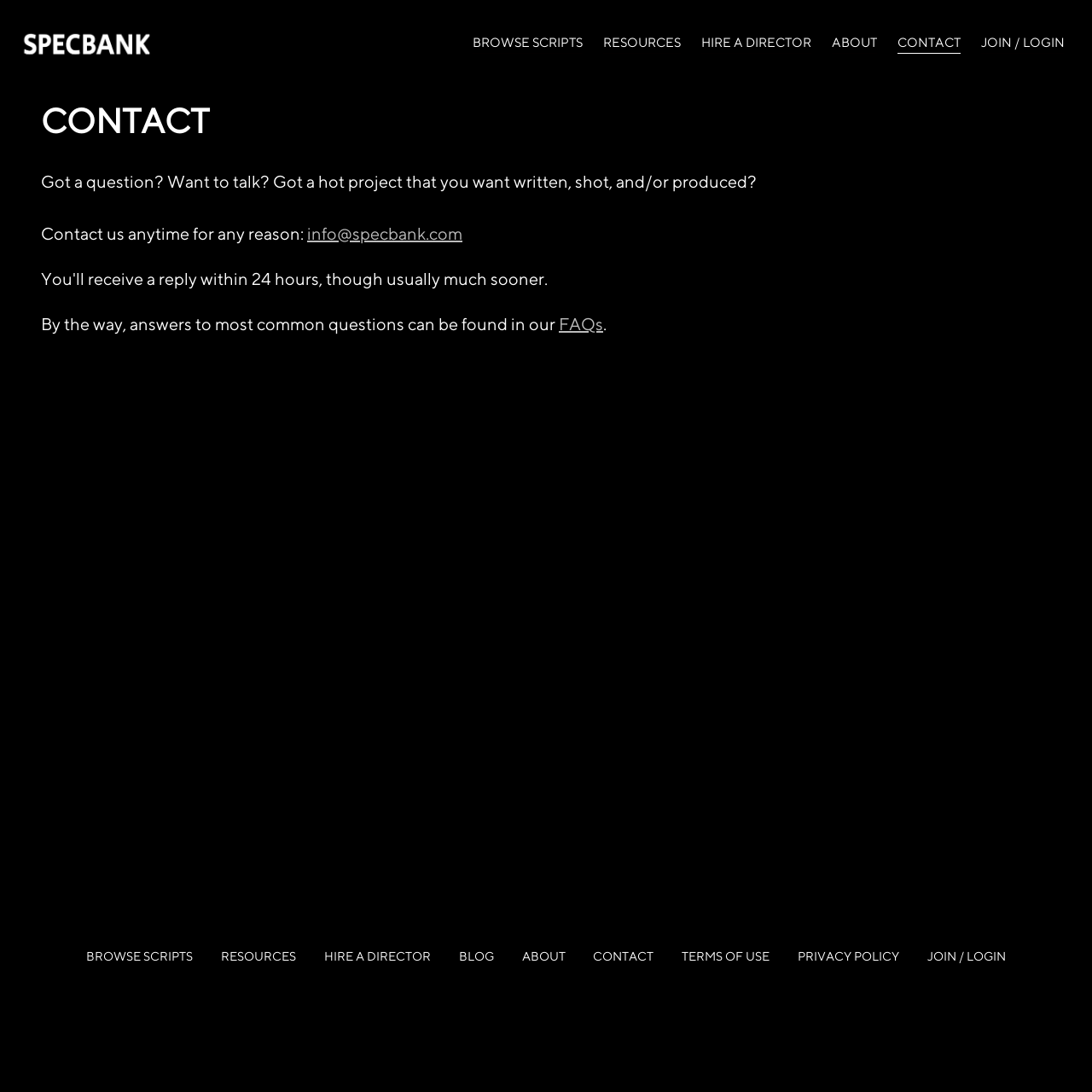Please provide a comprehensive response to the question based on the details in the image: How many links are at the bottom?

I counted the number of links at the bottom of the webpage, which are 'BROWSE SCRIPTS', 'RESOURCES', 'HIRE A DIRECTOR', 'BLOG', 'ABOUT', 'CONTACT', and 'JOIN / LOGIN'.